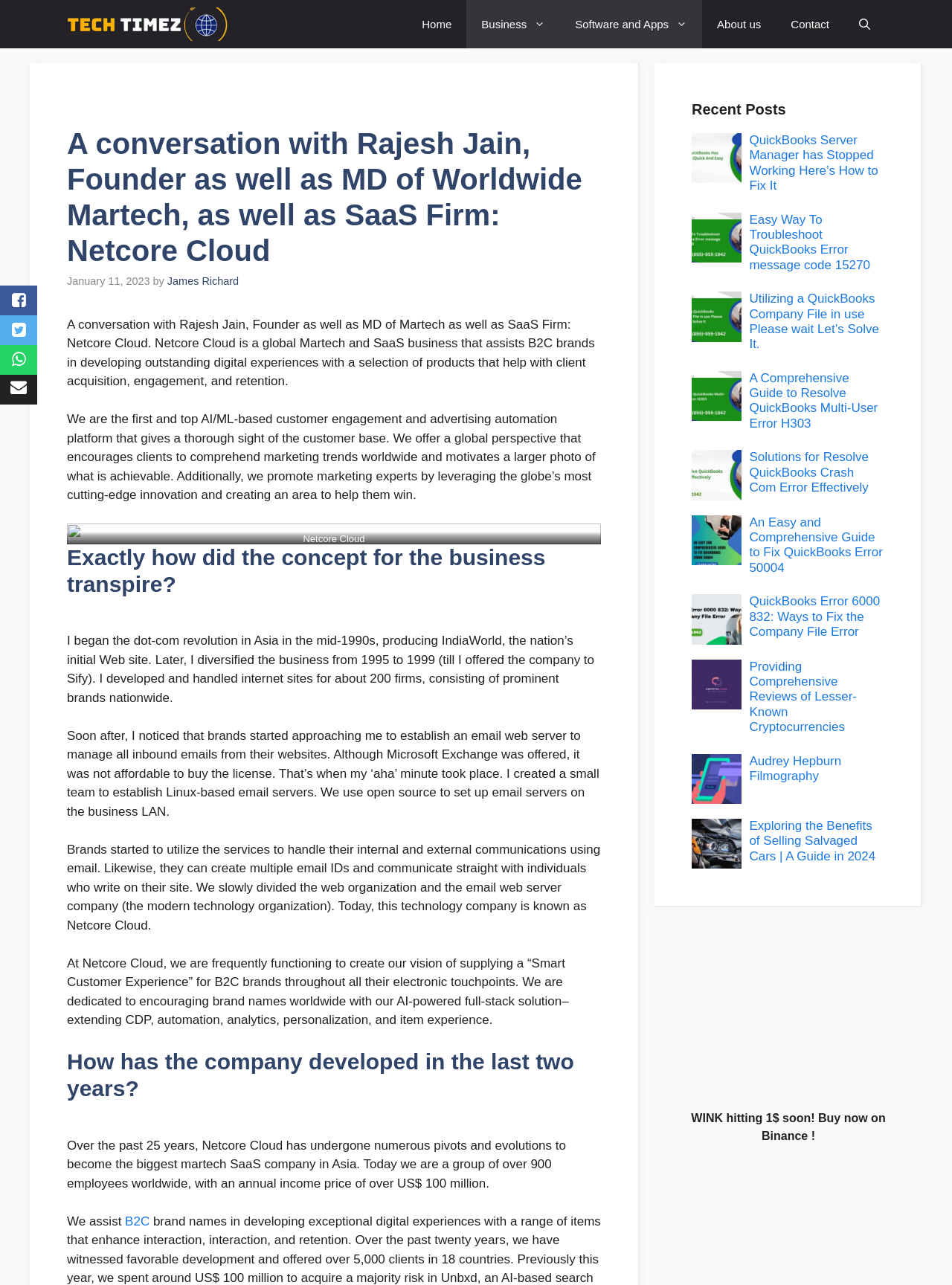Provide the bounding box coordinates of the UI element this sentence describes: "Audrey Hepburn Filmography".

[0.787, 0.587, 0.884, 0.609]